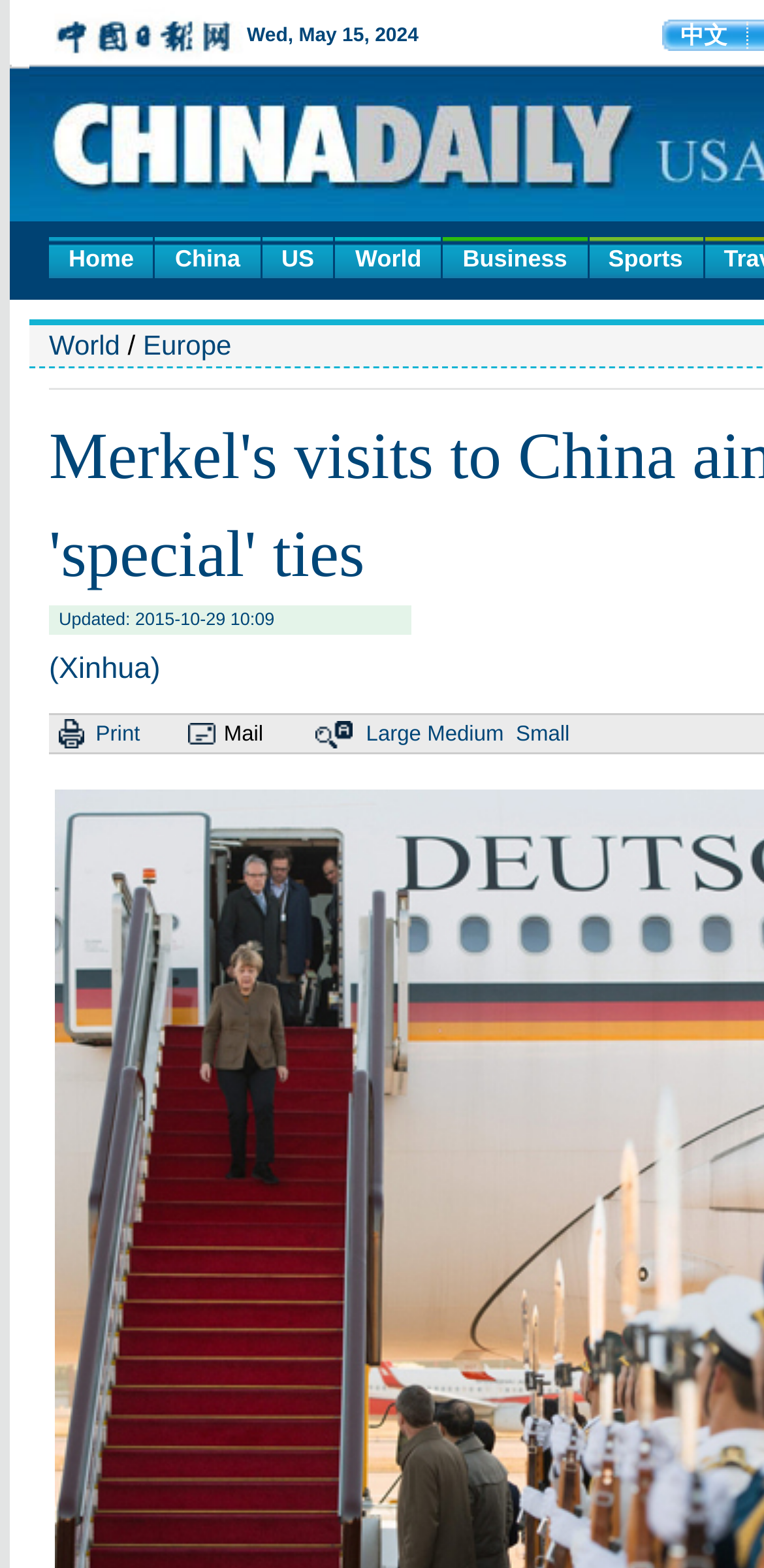Use a single word or phrase to answer the question: 
How many layout table cells are in the article metadata section?

5